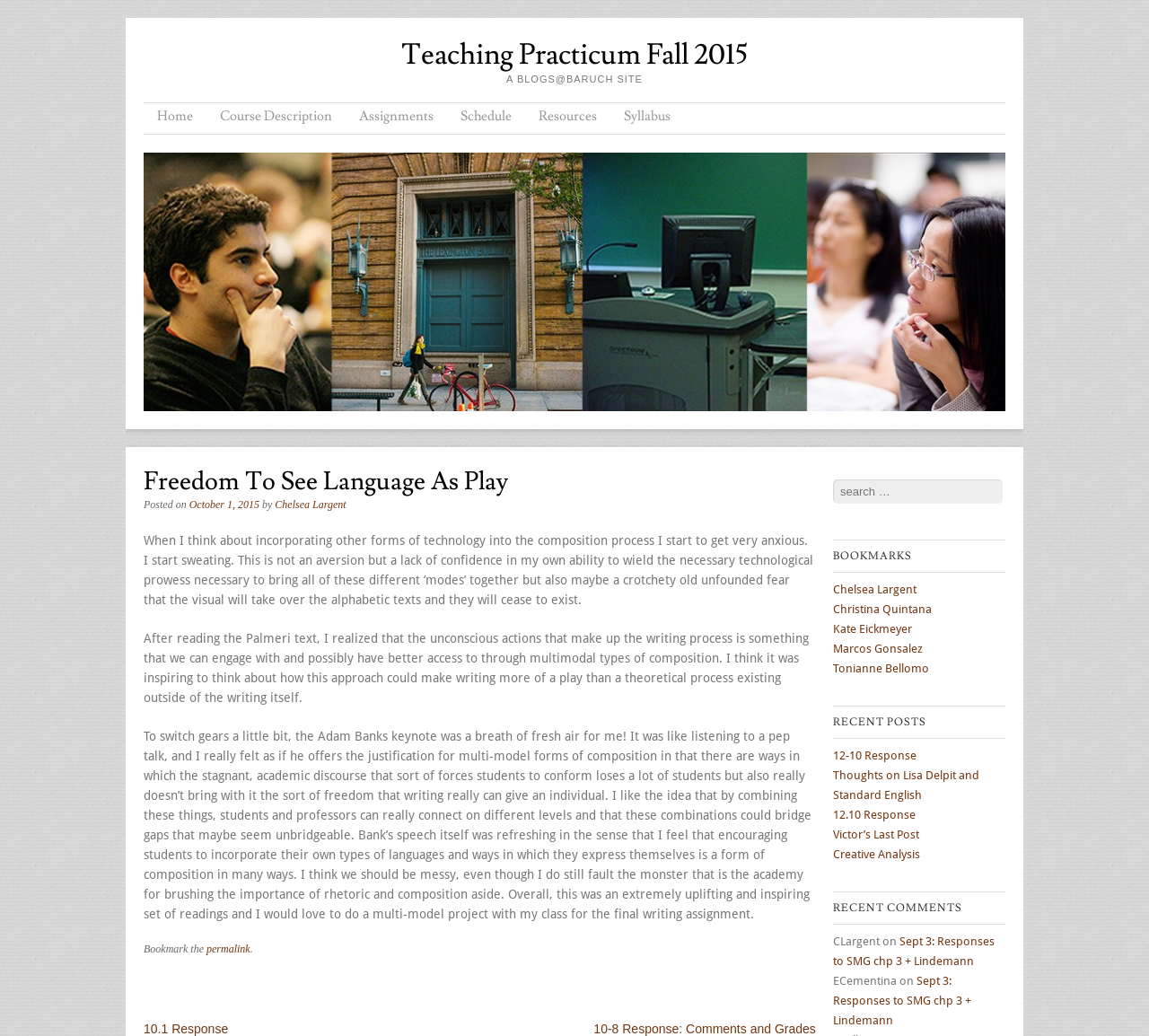Locate the bounding box coordinates of the element that needs to be clicked to carry out the instruction: "View the 'Course Description'". The coordinates should be given as four float numbers ranging from 0 to 1, i.e., [left, top, right, bottom].

[0.18, 0.1, 0.301, 0.129]